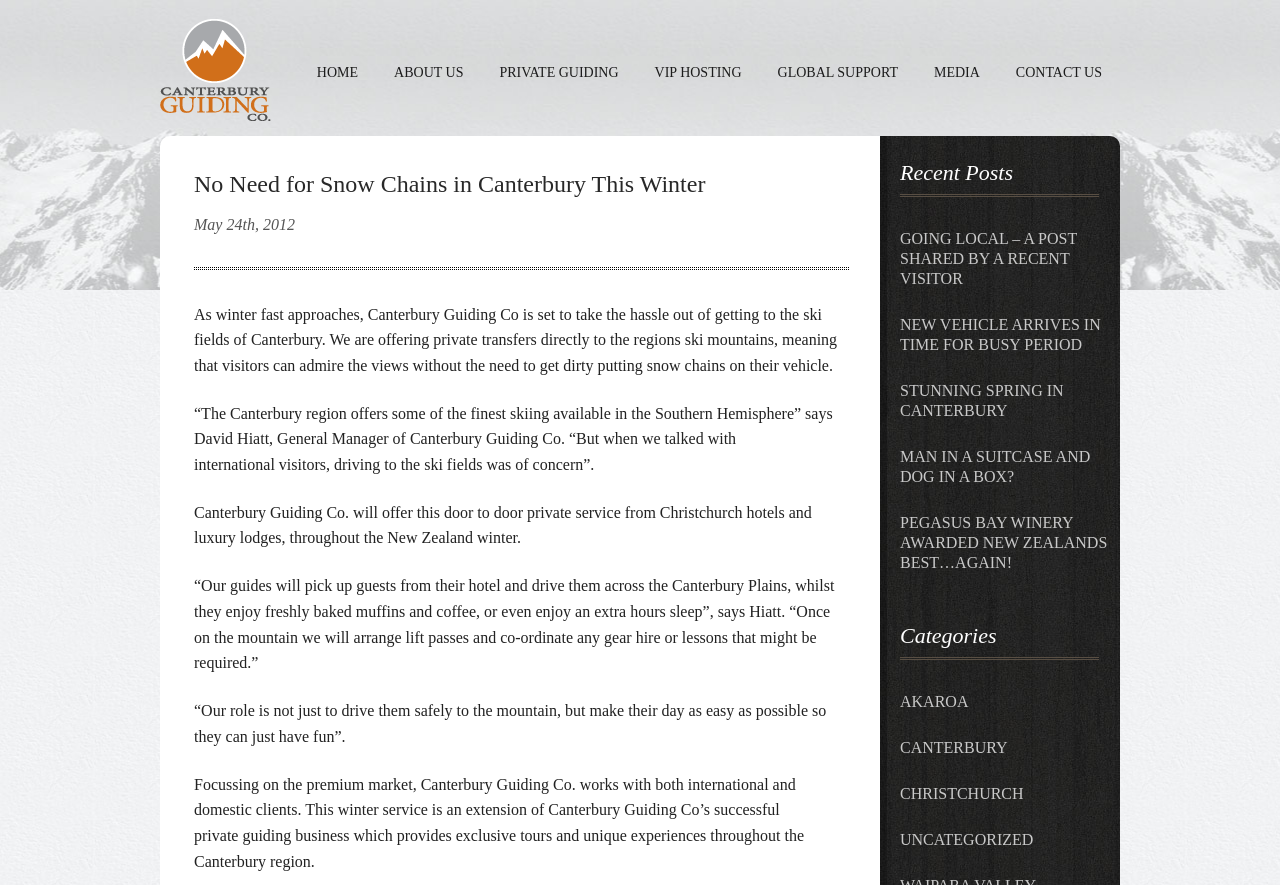Determine the bounding box coordinates of the UI element that matches the following description: "Media". The coordinates should be four float numbers between 0 and 1 in the format [left, top, right, bottom].

[0.716, 0.073, 0.78, 0.09]